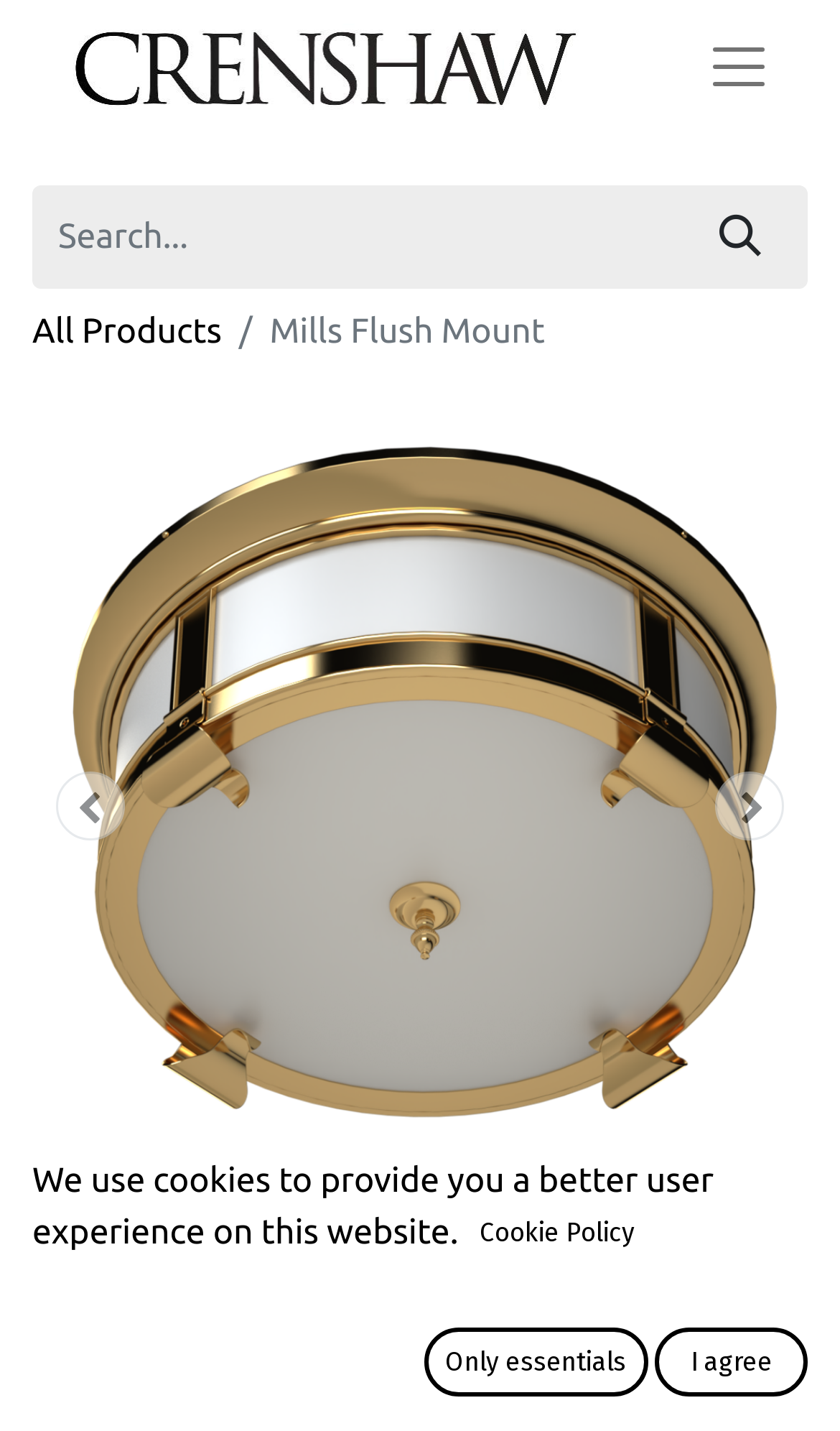Please specify the bounding box coordinates of the element that should be clicked to execute the given instruction: 'Go to the previous page'. Ensure the coordinates are four float numbers between 0 and 1, expressed as [left, top, right, bottom].

[0.038, 0.352, 0.177, 0.774]